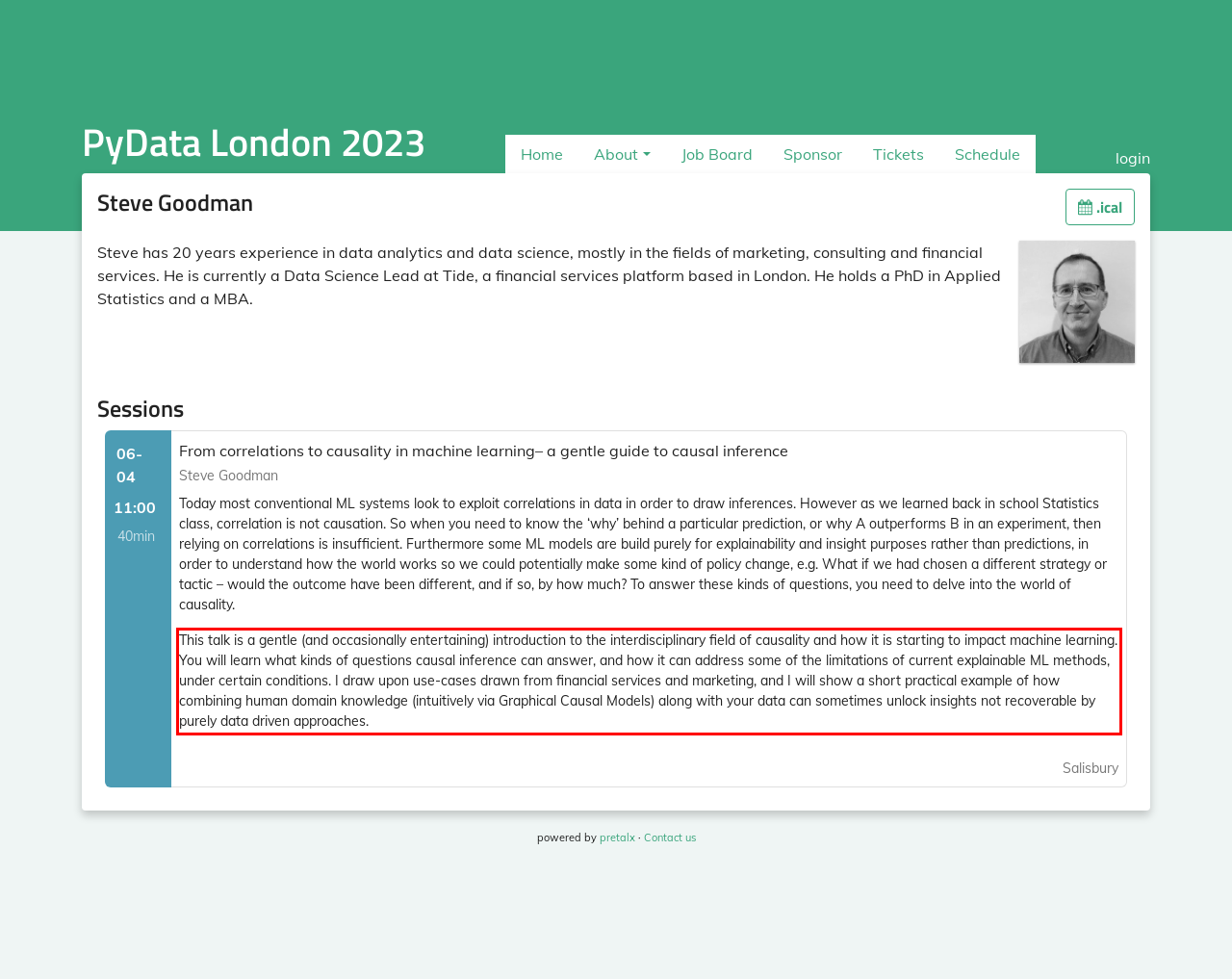Locate the red bounding box in the provided webpage screenshot and use OCR to determine the text content inside it.

This talk is a gentle (and occasionally entertaining) introduction to the interdisciplinary field of causality and how it is starting to impact machine learning. You will learn what kinds of questions causal inference can answer, and how it can address some of the limitations of current explainable ML methods, under certain conditions. I draw upon use-cases drawn from financial services and marketing, and I will show a short practical example of how combining human domain knowledge (intuitively via Graphical Causal Models) along with your data can sometimes unlock insights not recoverable by purely data driven approaches.